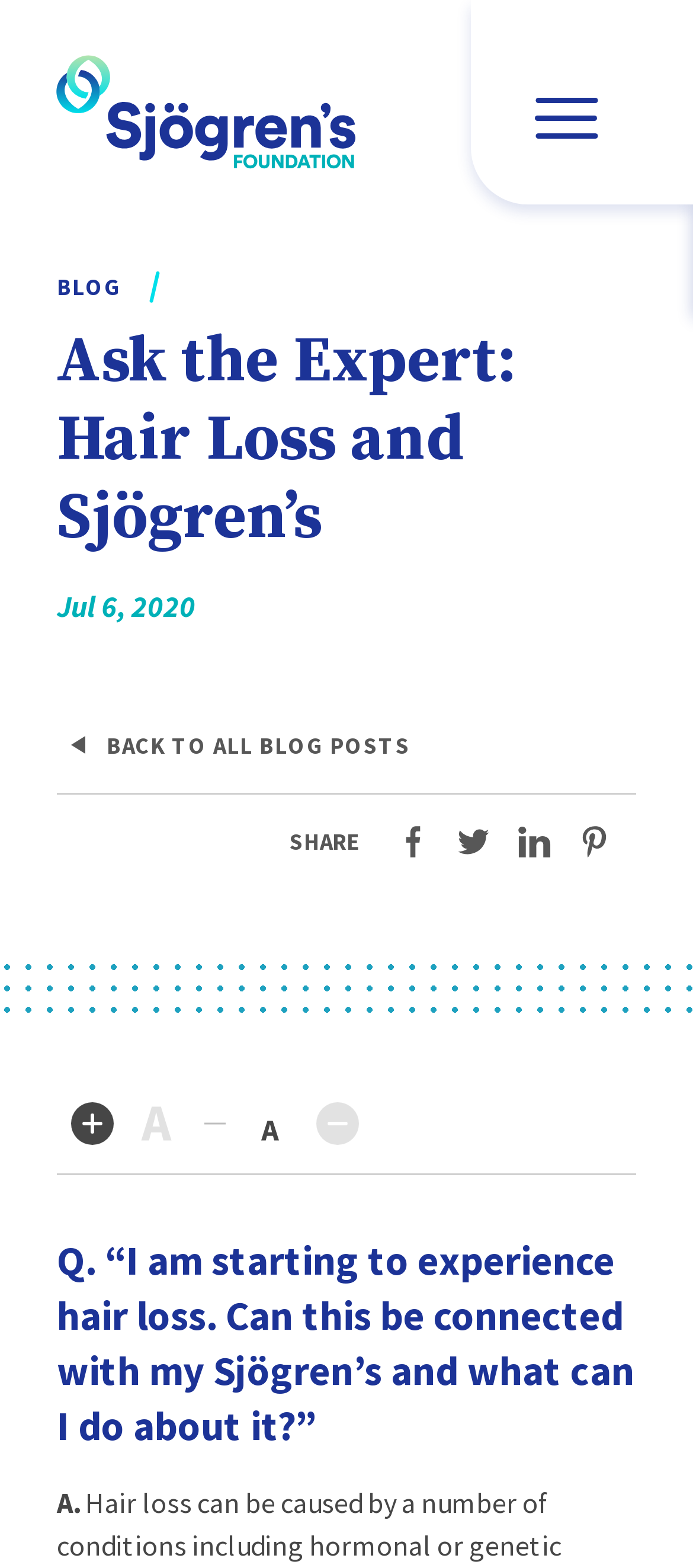Can you find the bounding box coordinates for the element that needs to be clicked to execute this instruction: "Open the menu"? The coordinates should be given as four float numbers between 0 and 1, i.e., [left, top, right, bottom].

[0.679, 0.0, 1.0, 0.13]